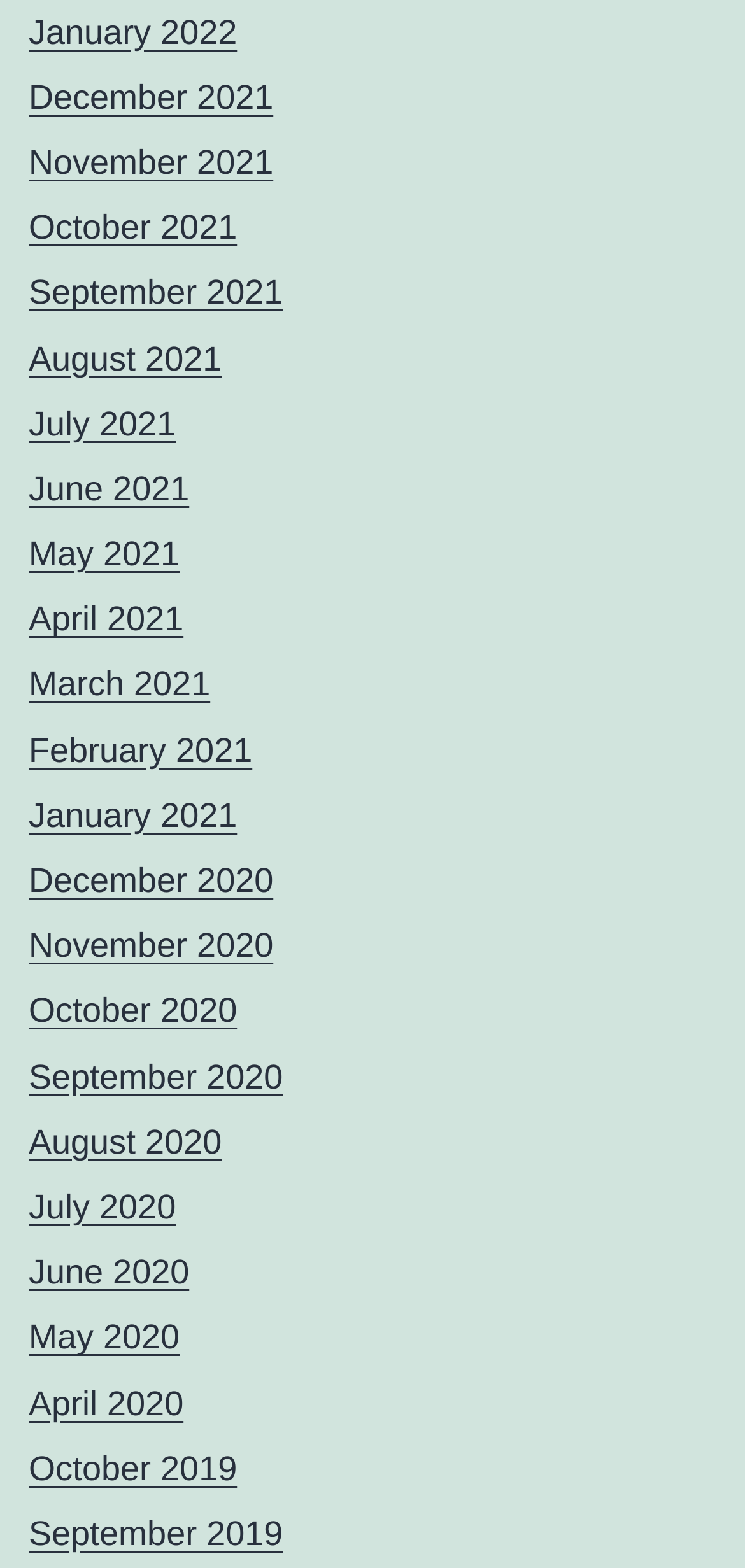Are the months listed in alphabetical order?
Your answer should be a single word or phrase derived from the screenshot.

No